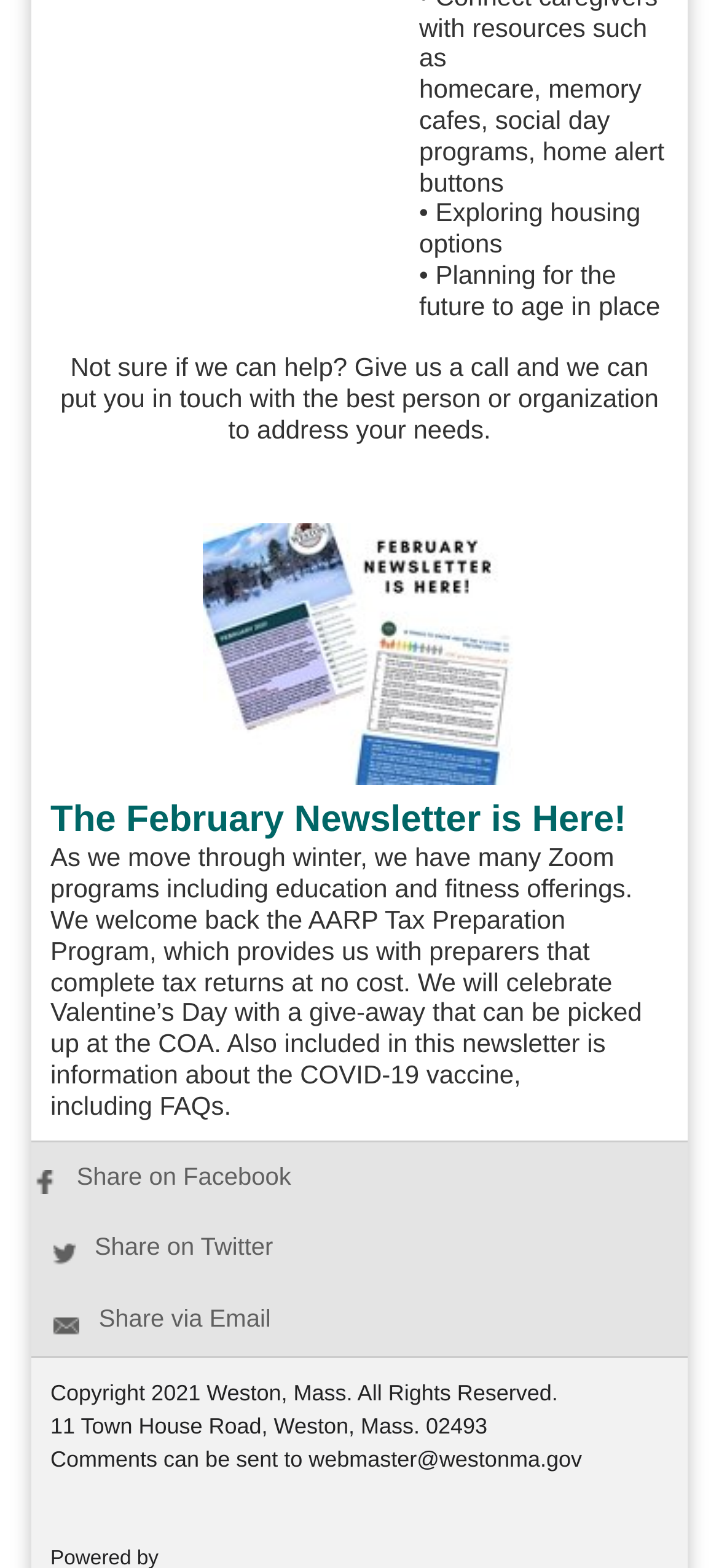Provide a brief response using a word or short phrase to this question:
What is the address of the COA?

11 Town House Road, Weston, Mass. 02493